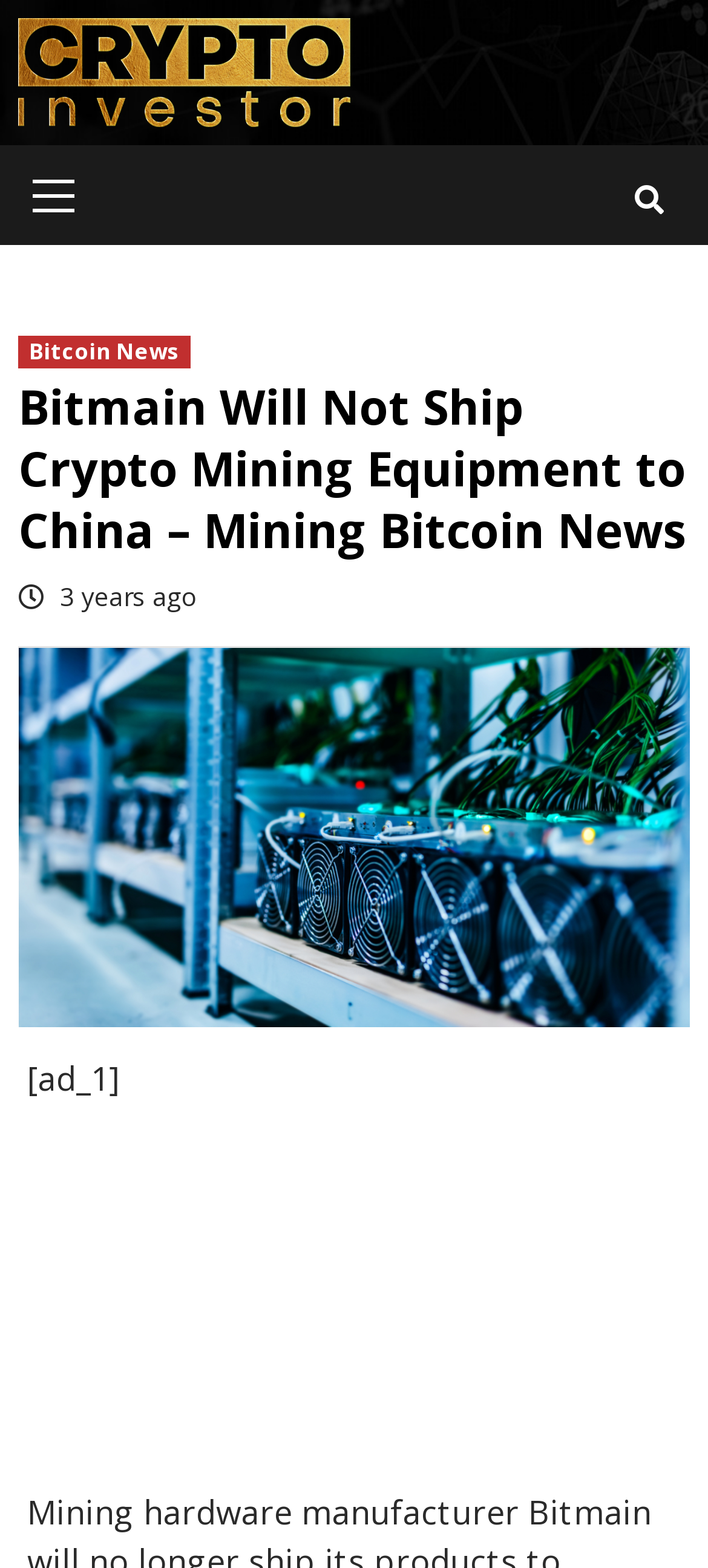Identify and generate the primary title of the webpage.

Bitmain Will Not Ship Crypto Mining Equipment to China – Mining Bitcoin News